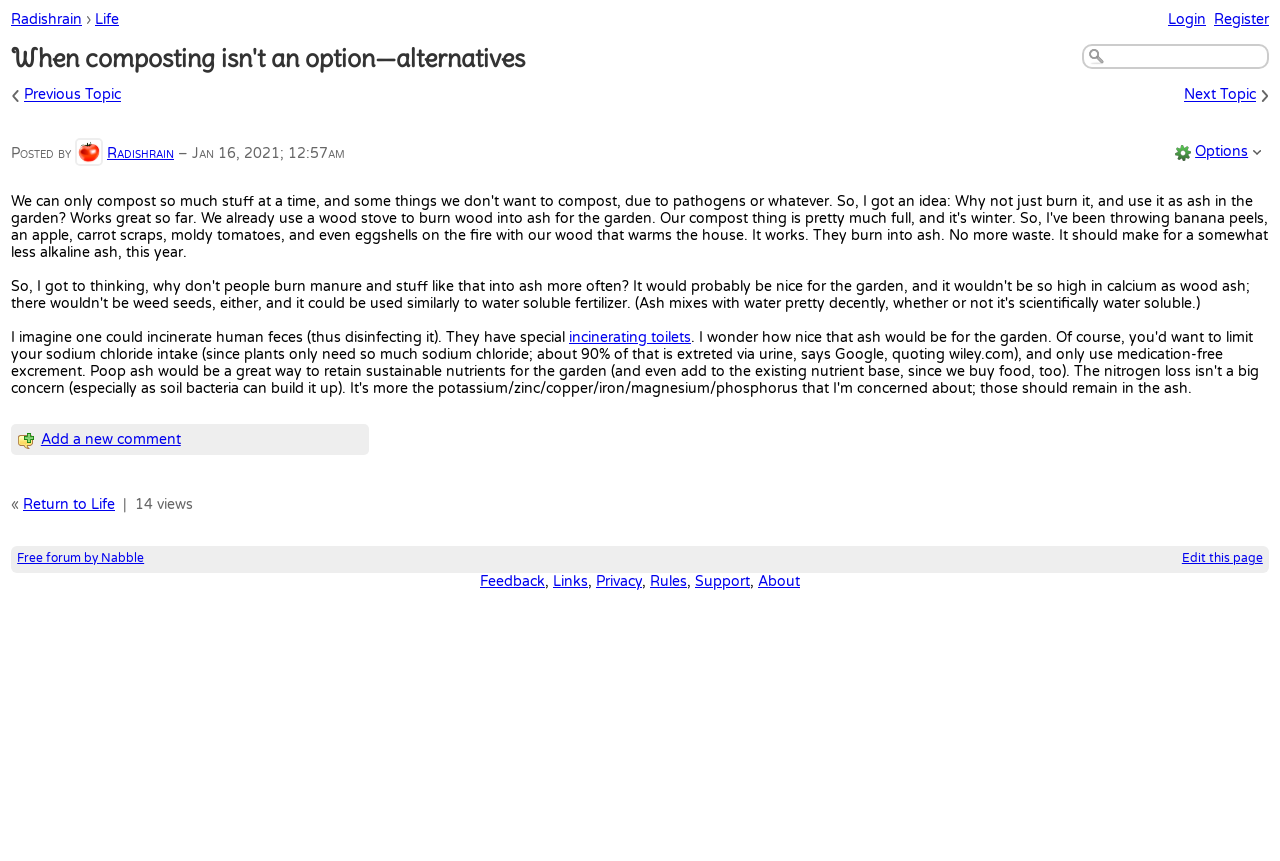Locate the bounding box coordinates of the element you need to click to accomplish the task described by this instruction: "Click on the 'Previous Topic' link".

[0.019, 0.101, 0.095, 0.12]